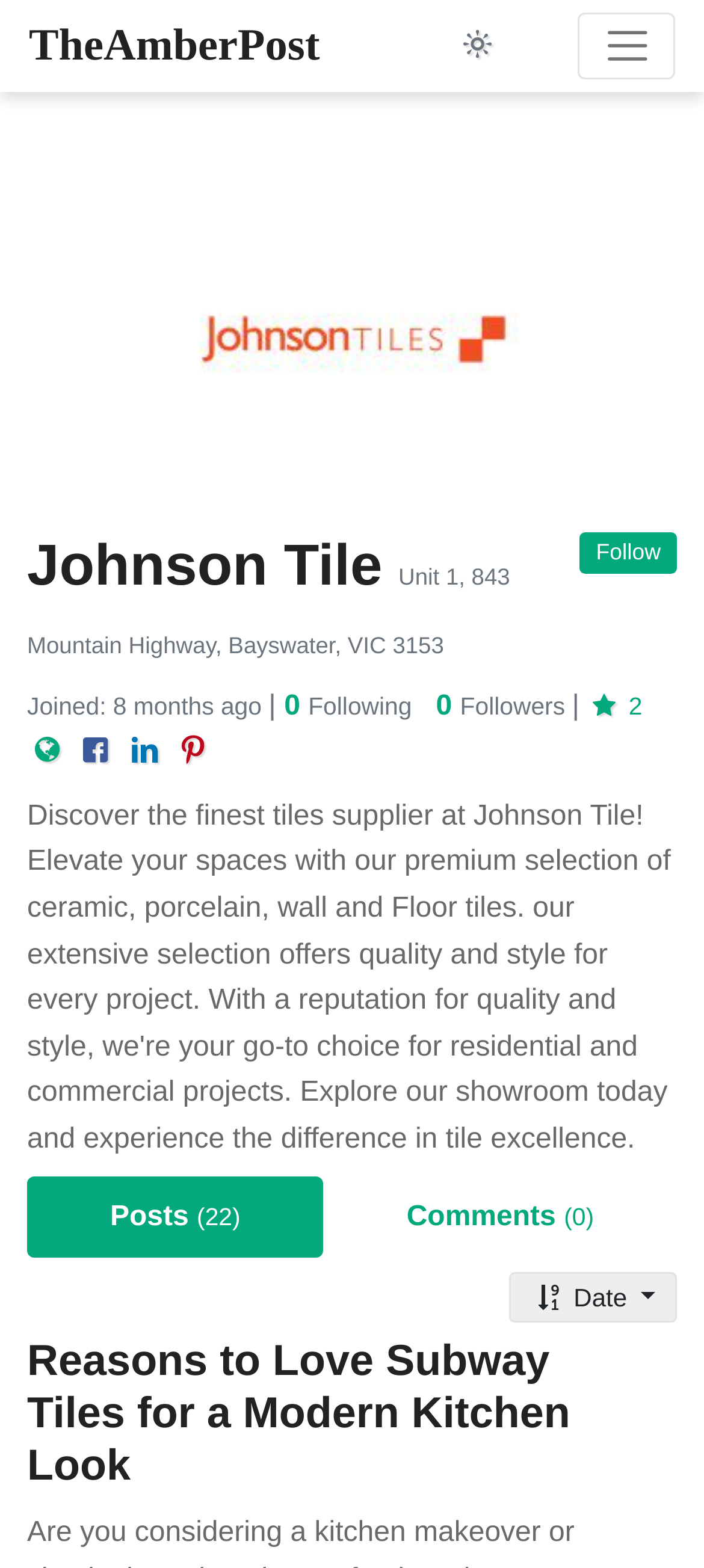Identify the bounding box coordinates of the region that should be clicked to execute the following instruction: "View all posts".

[0.038, 0.751, 0.46, 0.802]